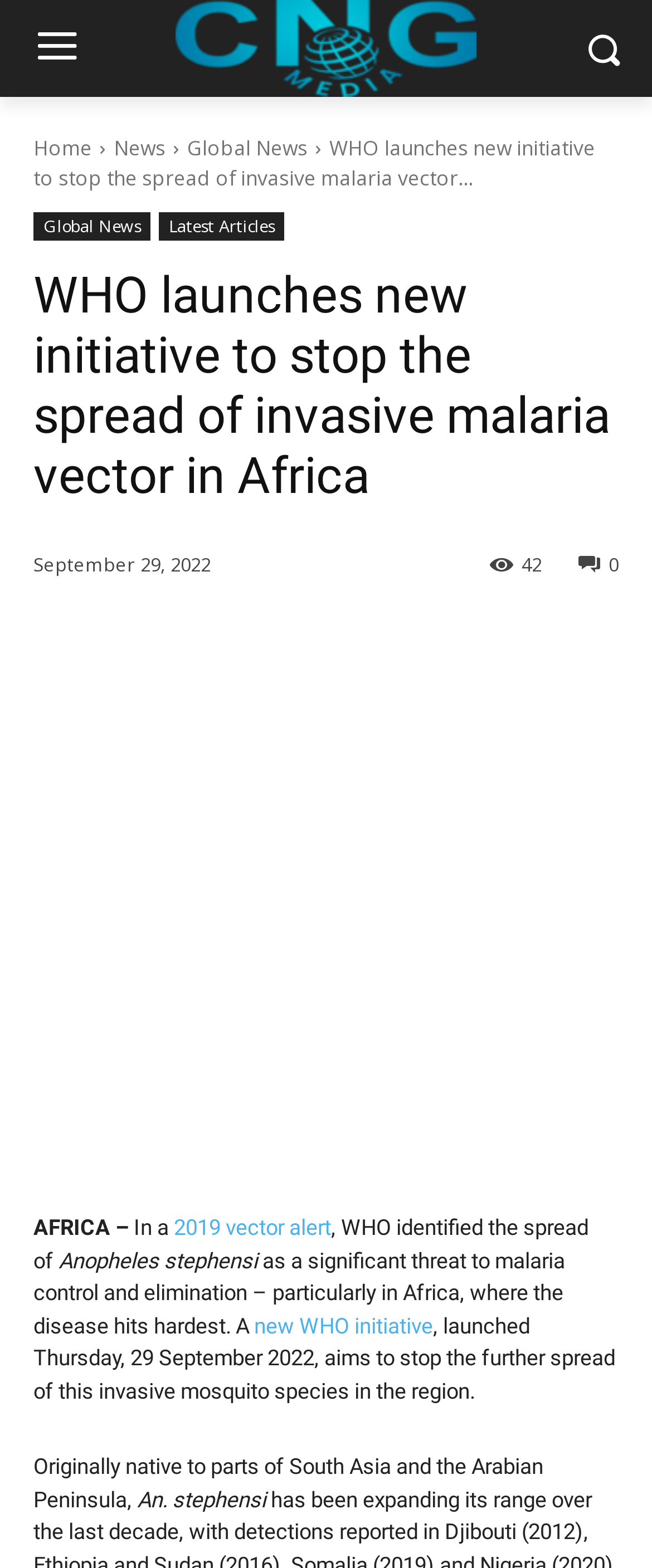Based on the provided description, "title="stephensi"", find the bounding box of the corresponding UI element in the screenshot.

[0.0, 0.468, 1.0, 0.745]